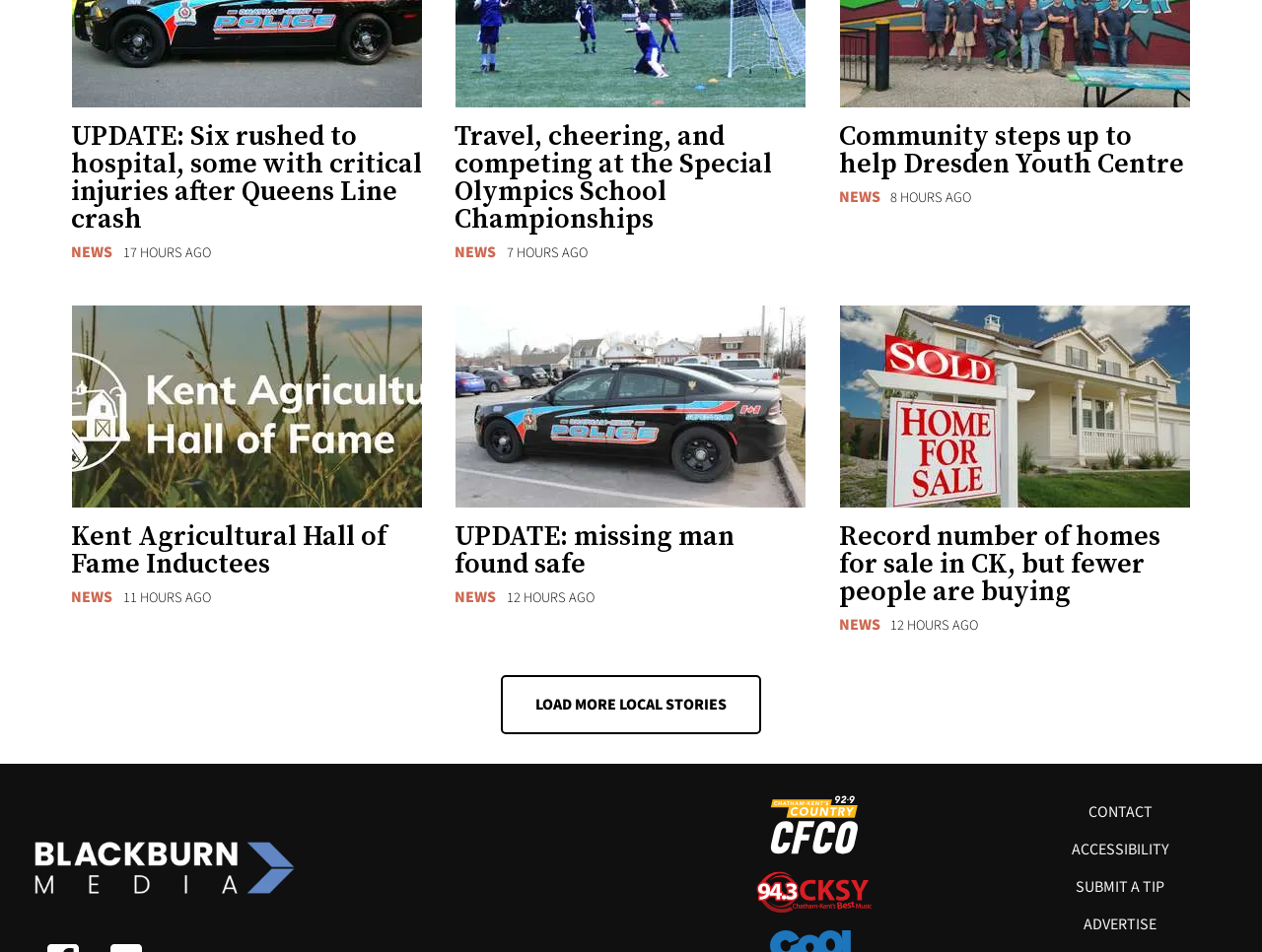Using the provided description UPDATE: missing man found safe, find the bounding box coordinates for the UI element. Provide the coordinates in (top-left x, top-left y, bottom-right x, bottom-right y) format, ensuring all values are between 0 and 1.

[0.36, 0.271, 0.64, 0.36]